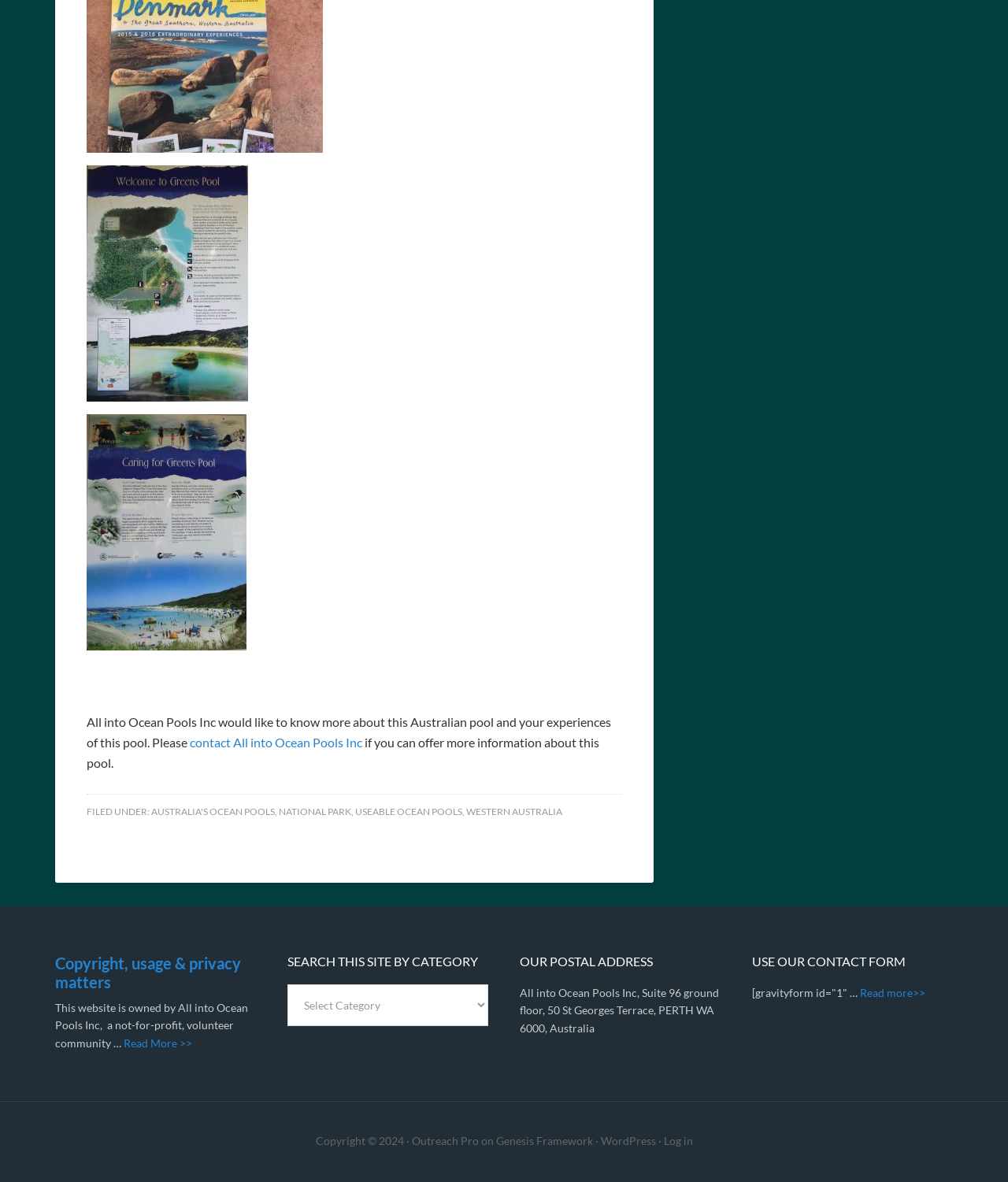What is the postal address of All into Ocean Pools Inc?
Using the information presented in the image, please offer a detailed response to the question.

This answer can be obtained by reading the static text 'All into Ocean Pools Inc, Suite 96 ground floor, 50 St Georges Terrace, PERTH WA 6000, Australia' in the article section with the heading 'OUR POSTAL ADDRESS'.